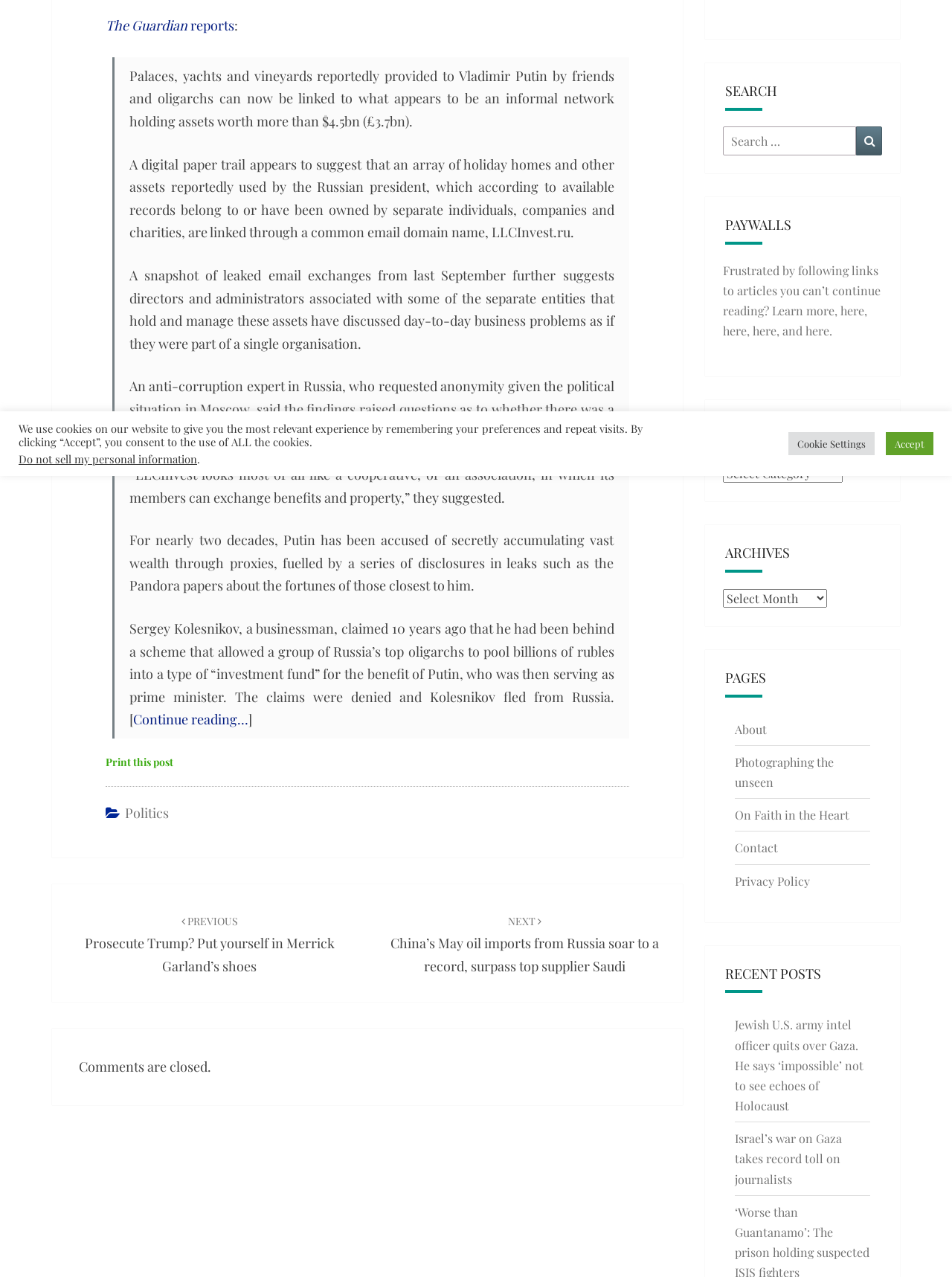Bounding box coordinates are specified in the format (top-left x, top-left y, bottom-right x, bottom-right y). All values are floating point numbers bounded between 0 and 1. Please provide the bounding box coordinate of the region this sentence describes: On Faith in the Heart

[0.771, 0.632, 0.892, 0.644]